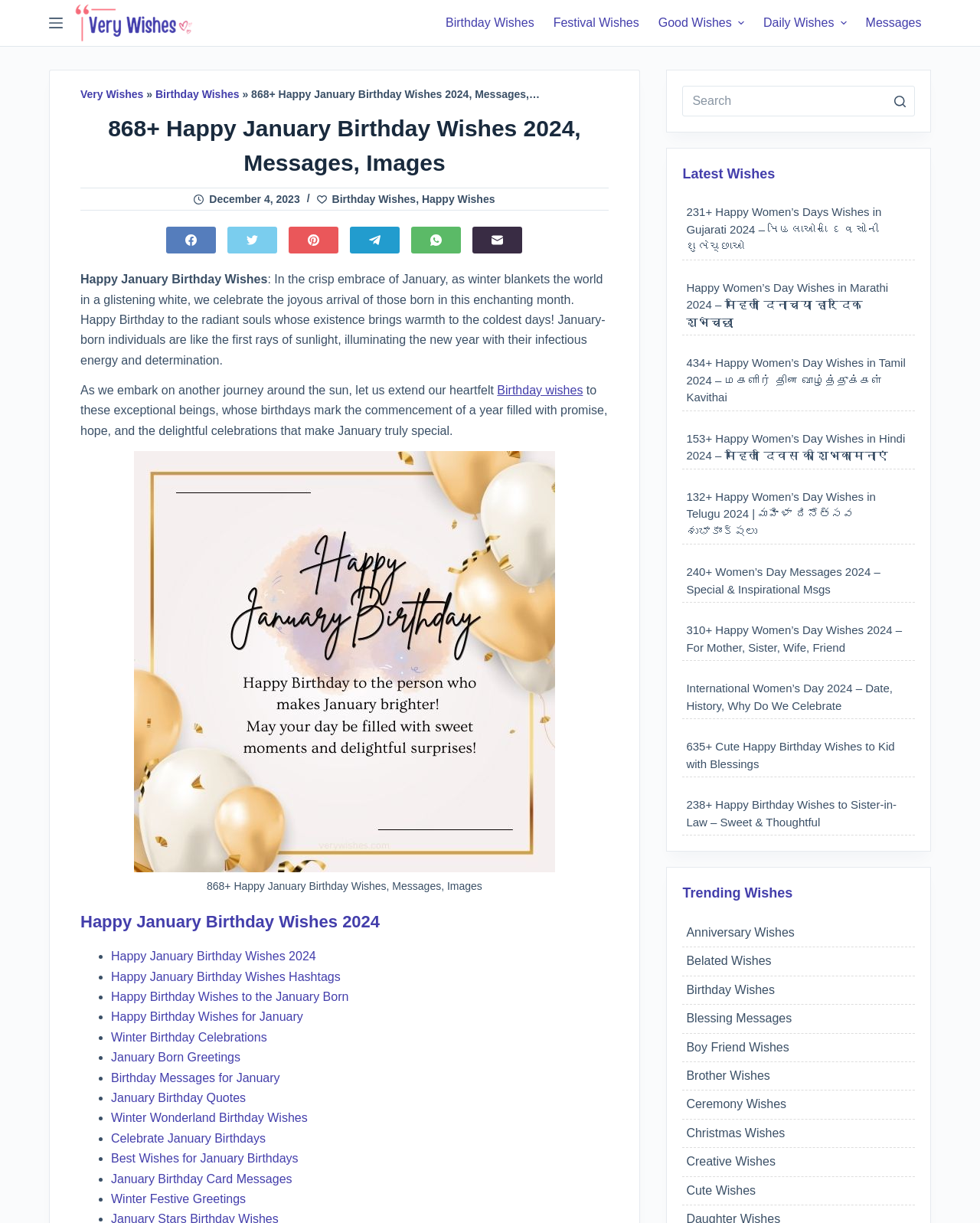Provide a brief response to the question below using a single word or phrase: 
How many social media links are there?

6